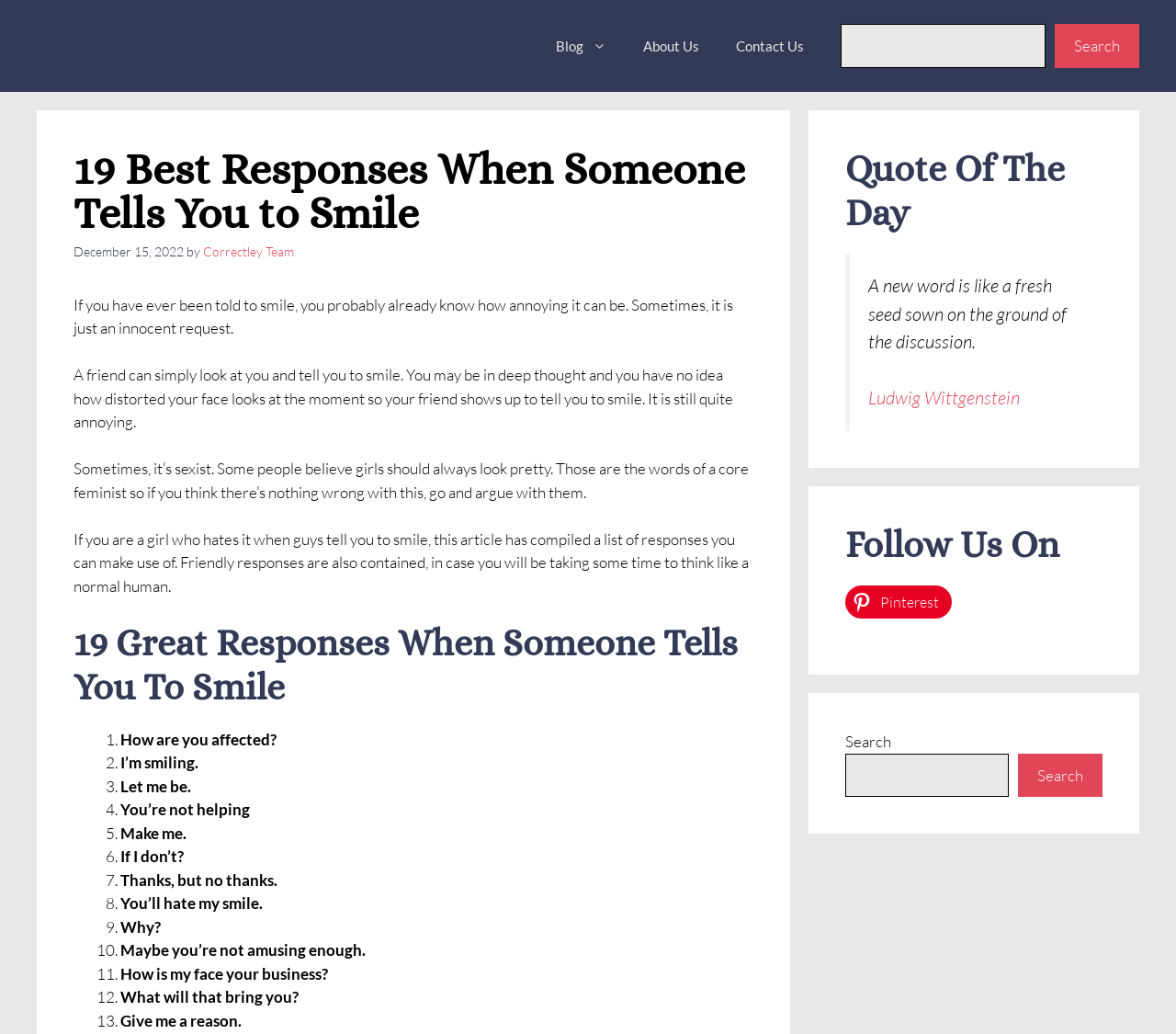Please determine the bounding box coordinates of the element to click in order to execute the following instruction: "Go to the blog page". The coordinates should be four float numbers between 0 and 1, specified as [left, top, right, bottom].

[0.457, 0.018, 0.531, 0.071]